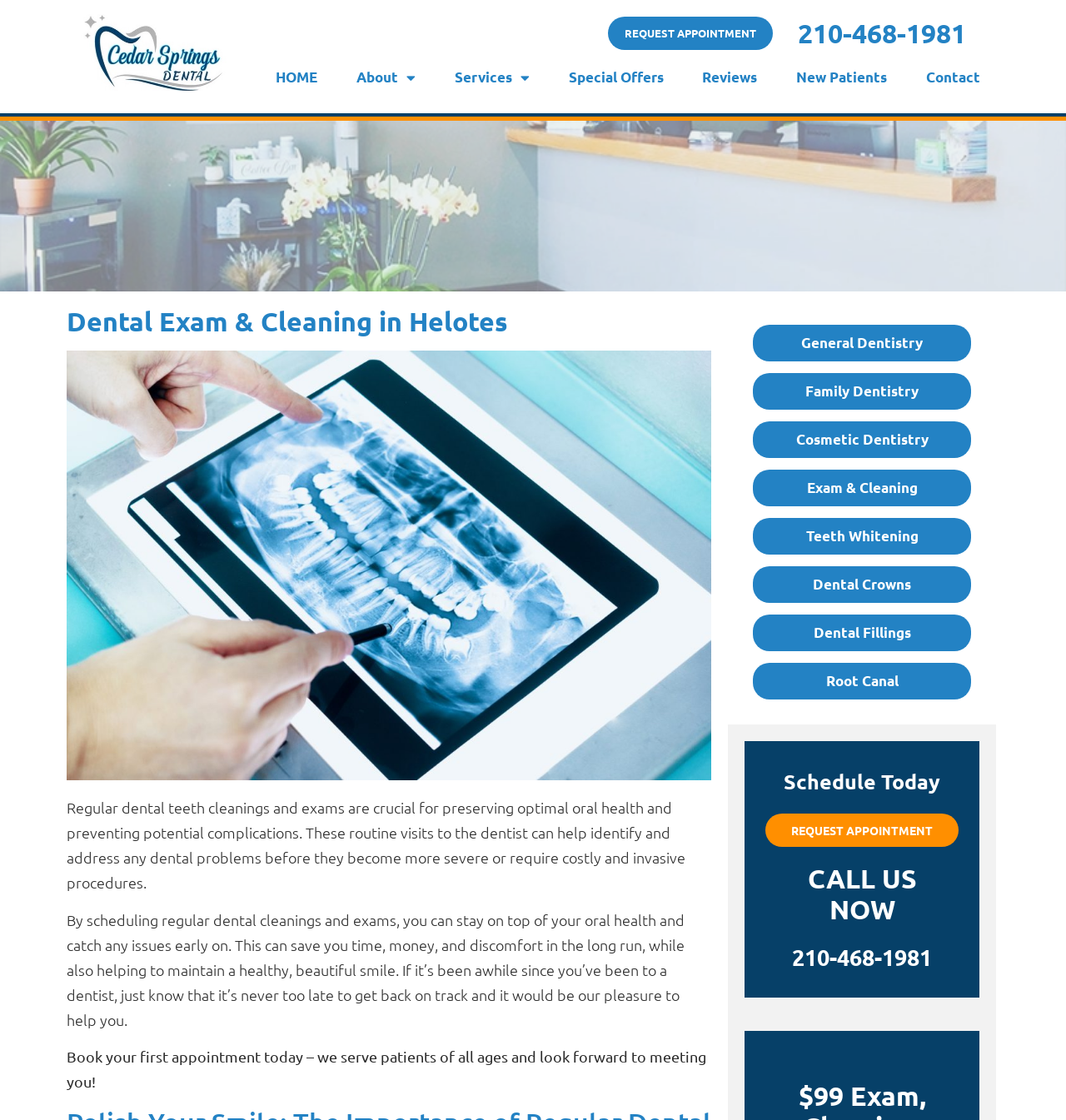Locate the bounding box coordinates of the area that needs to be clicked to fulfill the following instruction: "Go to the home page". The coordinates should be in the format of four float numbers between 0 and 1, namely [left, top, right, bottom].

[0.241, 0.052, 0.316, 0.086]